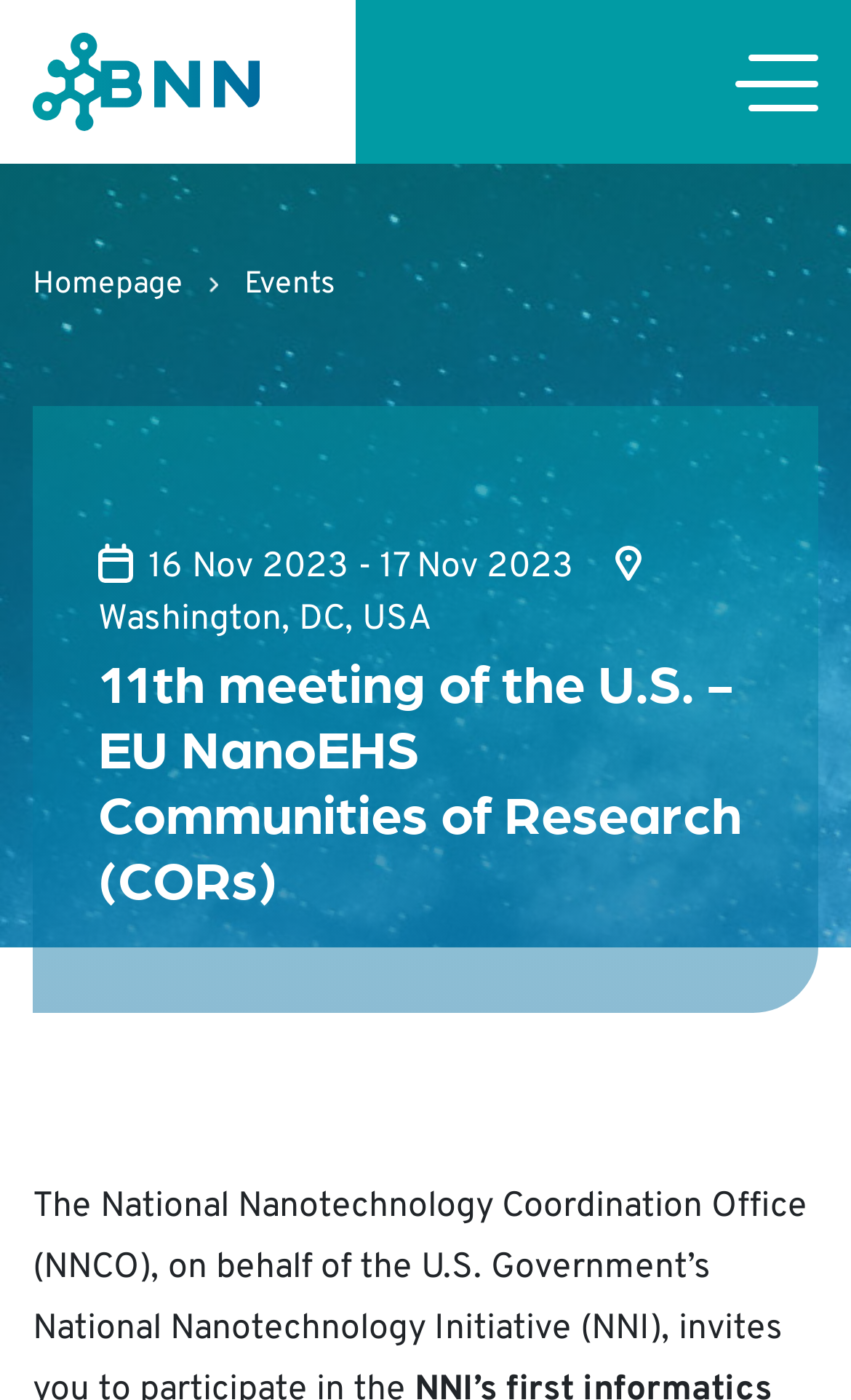What is the navigation option next to 'Homepage'?
Use the screenshot to answer the question with a single word or phrase.

Events